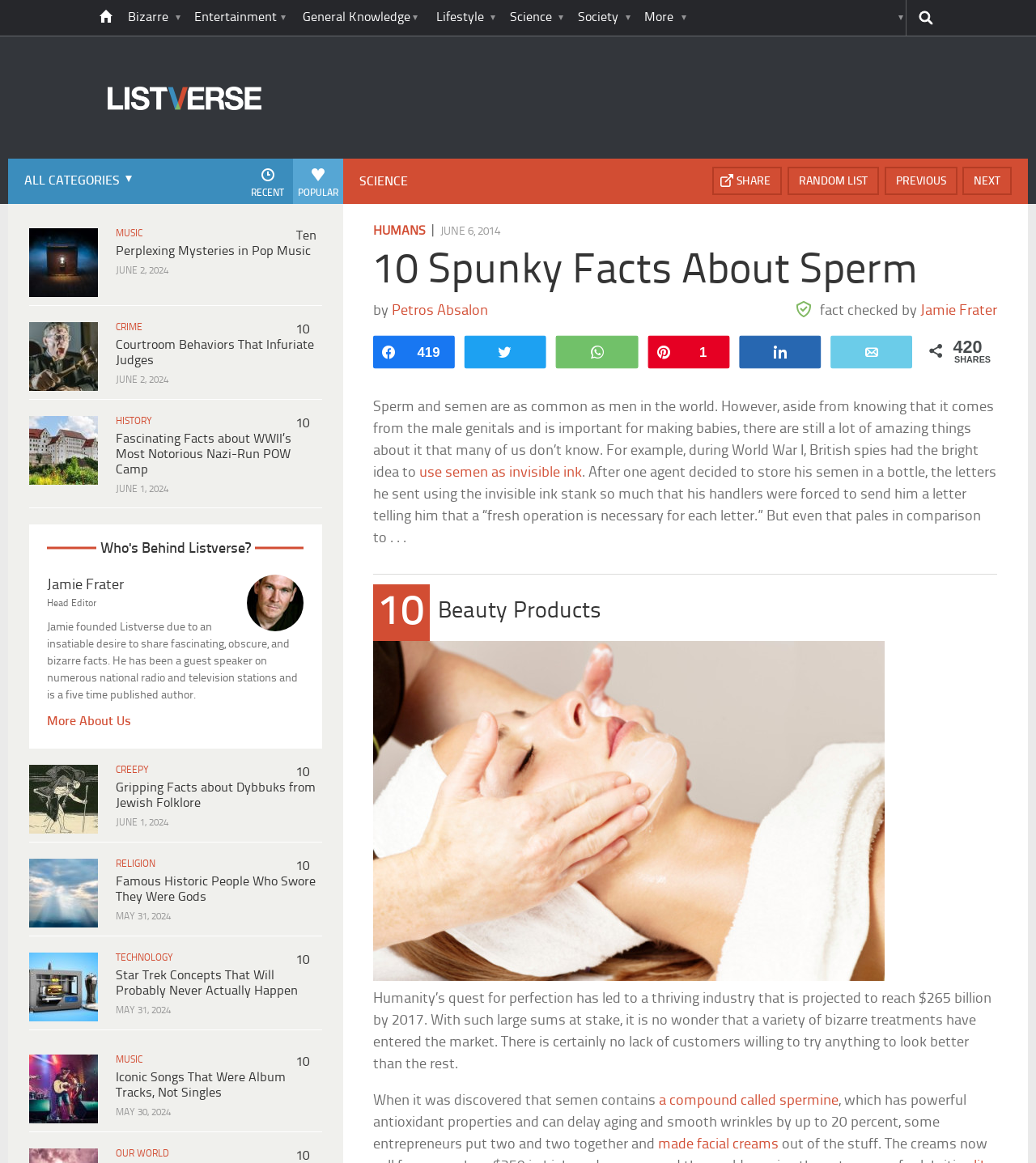Please locate the clickable area by providing the bounding box coordinates to follow this instruction: "view article about music".

[0.214, 0.195, 0.349, 0.207]